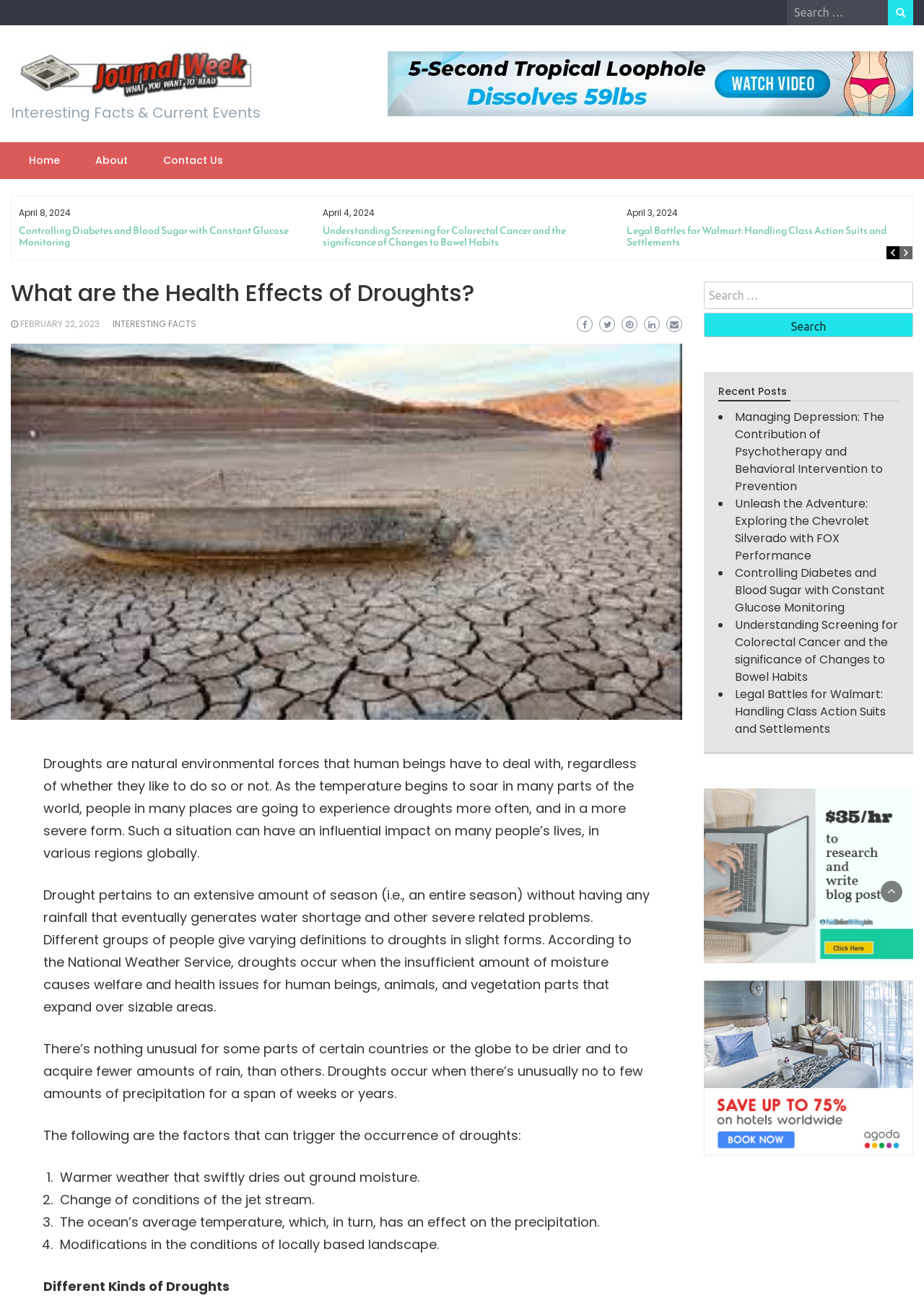How many types of droughts are mentioned in the article?
By examining the image, provide a one-word or phrase answer.

None